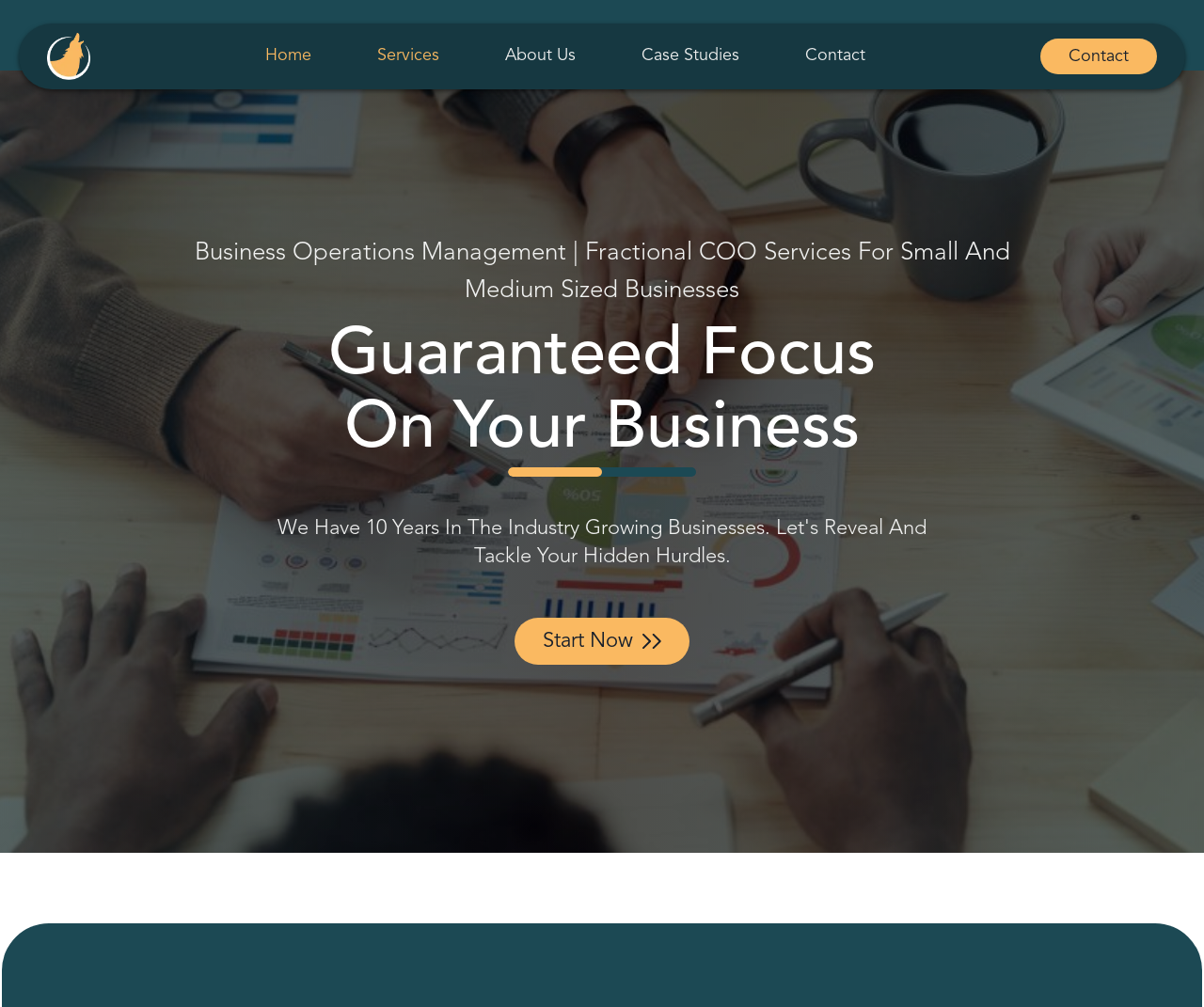Determine and generate the text content of the webpage's headline.

Guaranteed Focus On Your Business